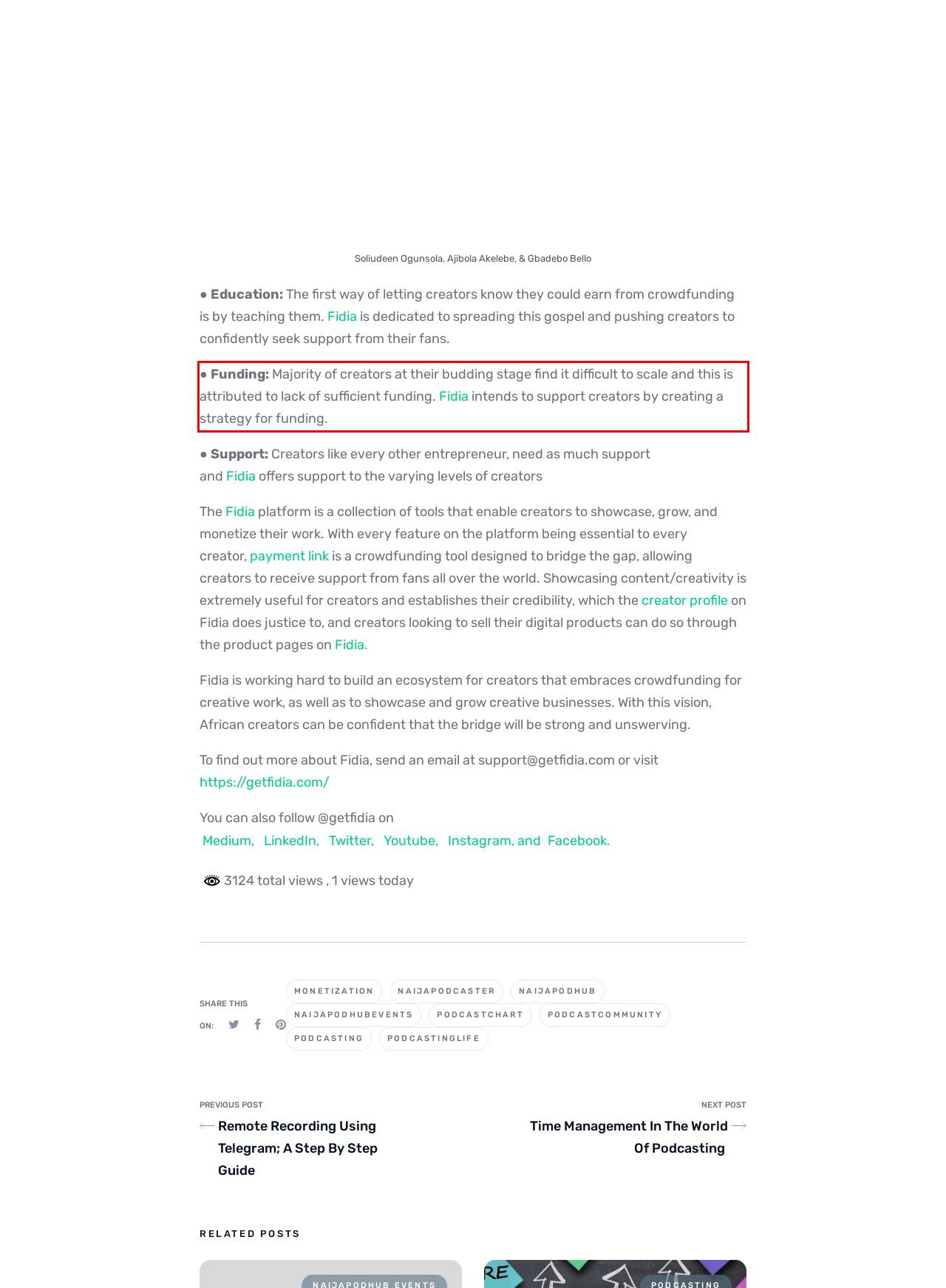By examining the provided screenshot of a webpage, recognize the text within the red bounding box and generate its text content.

● Funding: Majority of creators at their budding stage find it difficult to scale and this is attributed to lack of sufficient funding. Fidia intends to support creators by creating a strategy for funding.